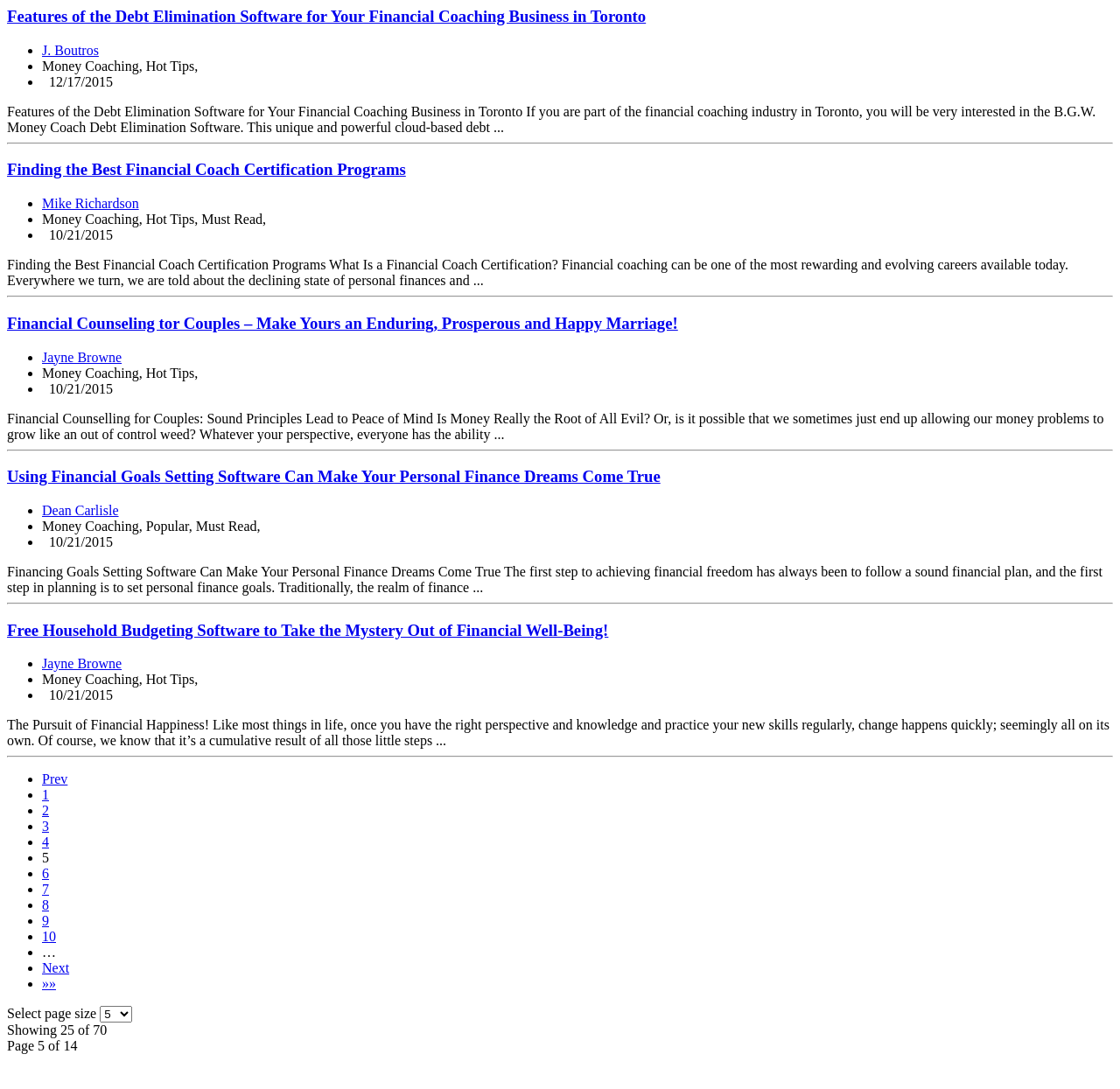Please reply to the following question using a single word or phrase: 
How many articles are on this webpage?

5